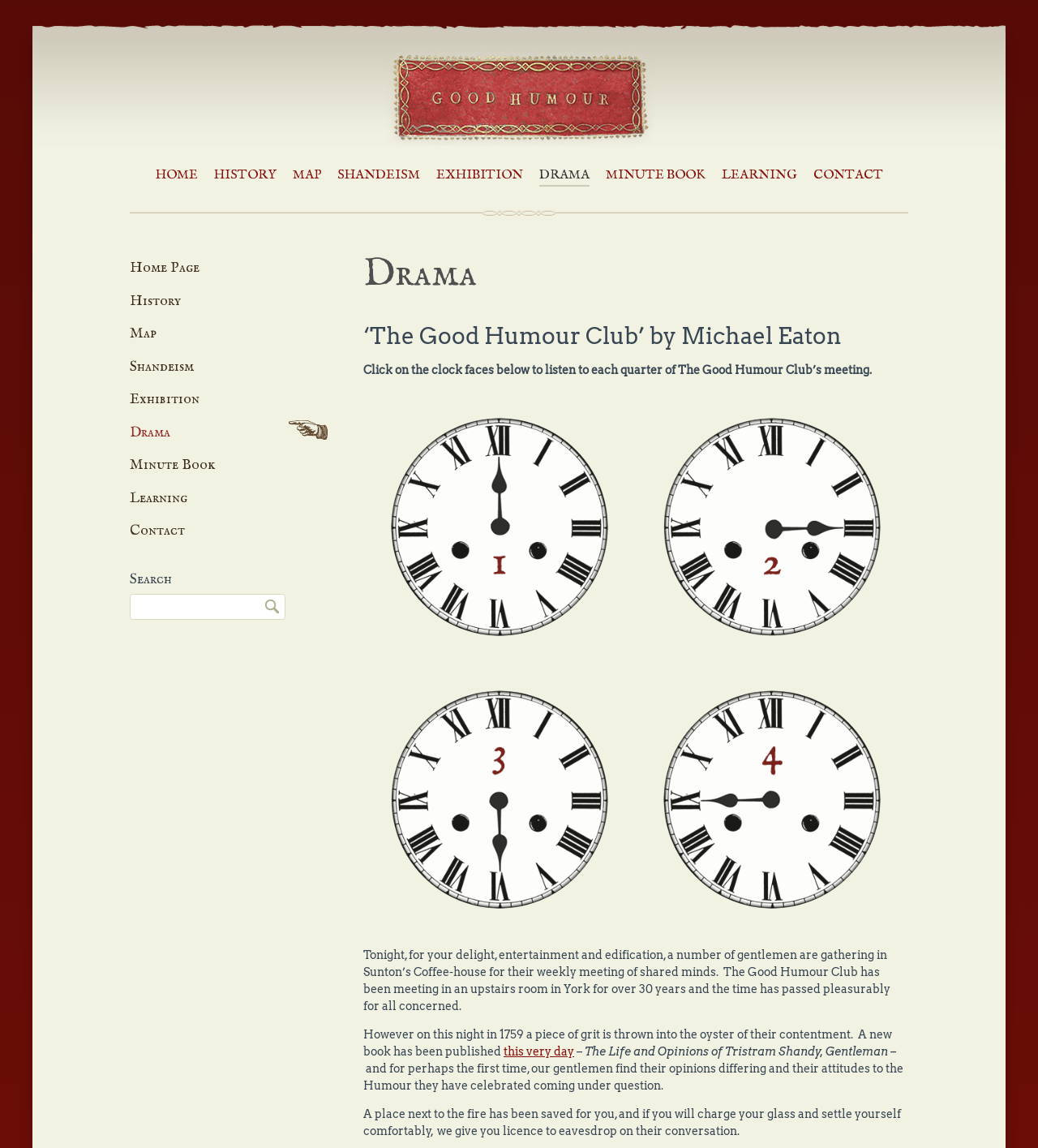Using the element description Minute Book, predict the bounding box coordinates for the UI element. Provide the coordinates in (top-left x, top-left y, bottom-right x, bottom-right y) format with values ranging from 0 to 1.

[0.125, 0.392, 0.312, 0.417]